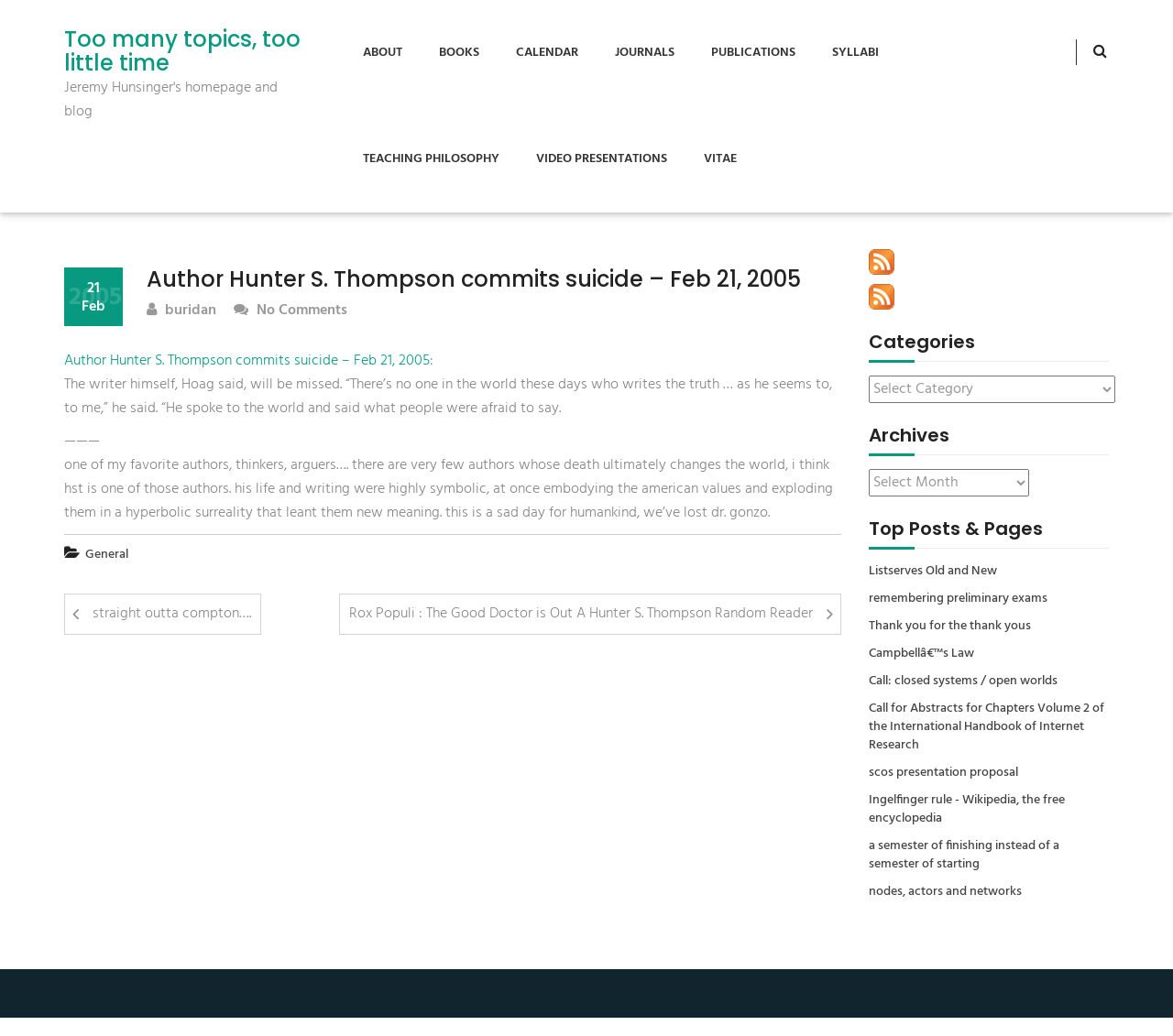Describe in detail what you see on the webpage.

This webpage is a blog post about the suicide of author Hunter S. Thompson. At the top, there is a heading that reads "Too many topics, too little time" and a link with the same text. Below this, there are several links to different sections of the website, including "ABOUT", "BOOKS", "CALENDAR", and others.

The main content of the page is an article about Hunter S. Thompson's death. The article has a heading that reads "Author Hunter S. Thompson commits suicide – Feb 21, 2005" and is followed by a quote from someone named Hoag. The quote is a tribute to Thompson, saying that he will be missed and that he was one of the few authors who wrote the truth.

Below the quote, there are several paragraphs of text that discuss Thompson's life and writing. The text is written in a personal and reflective tone, with the author of the post sharing their own thoughts and feelings about Thompson's death.

To the right of the main content, there are several links and headings that provide additional information and navigation options. These include a section called "Categories", a section called "Archives", and a section called "Top Posts & Pages". There are also several links to other blog posts and articles, including "RSS feed" and "Listserves Old and New".

At the very bottom of the page, there is a content information section that provides additional details about the website.